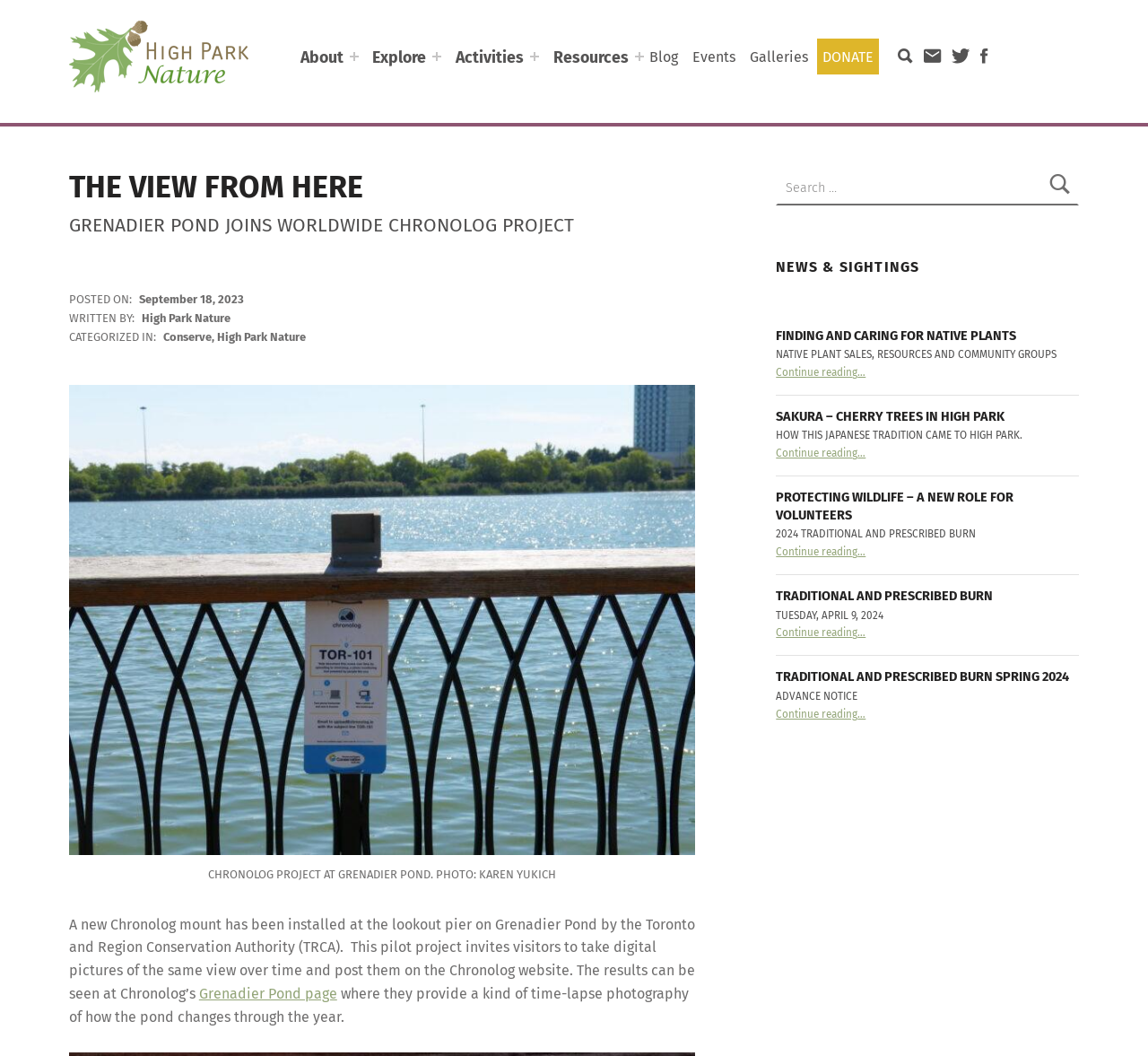Provide the bounding box for the UI element matching this description: "Products".

None